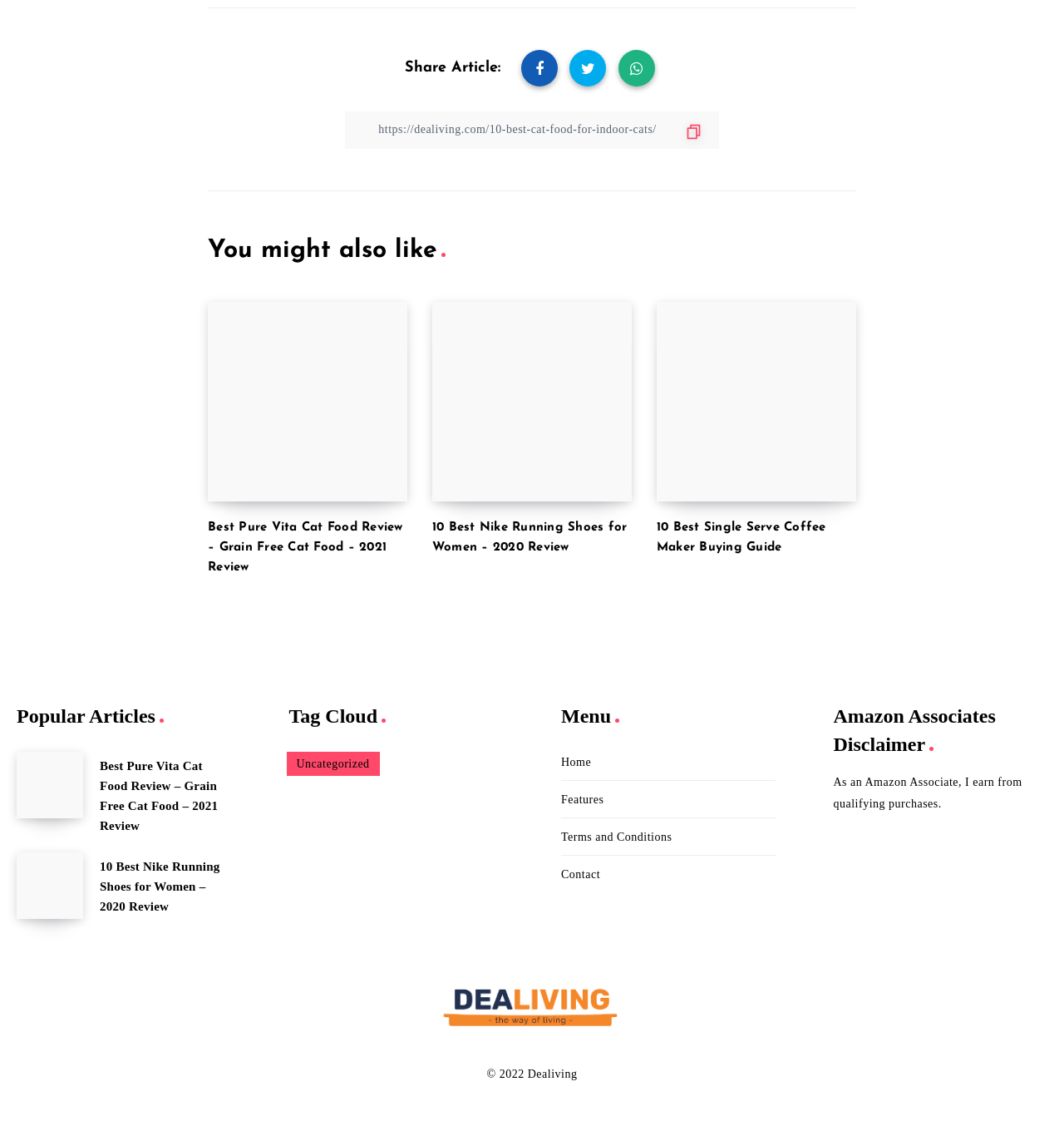What type of content is presented in the 'You might also like' section?
Please use the image to provide an in-depth answer to the question.

The 'You might also like' section is located below the 'Share Article:' section and contains a list of article headings and links. This section presents related articles that the user might be interested in, based on the current article being viewed.